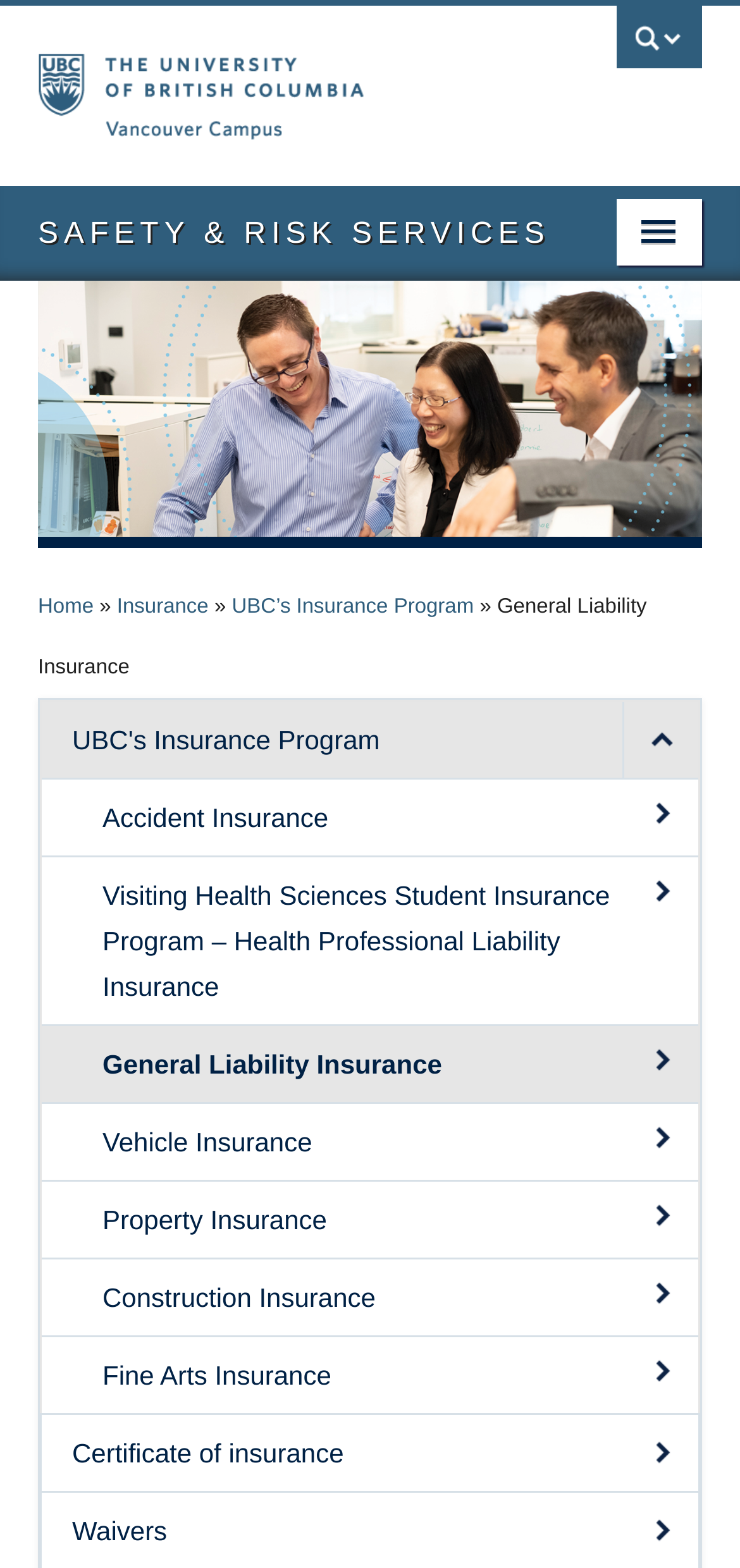What is the purpose of the 'Certificate of insurance' link?
Look at the image and respond with a one-word or short phrase answer.

To obtain a certificate of insurance